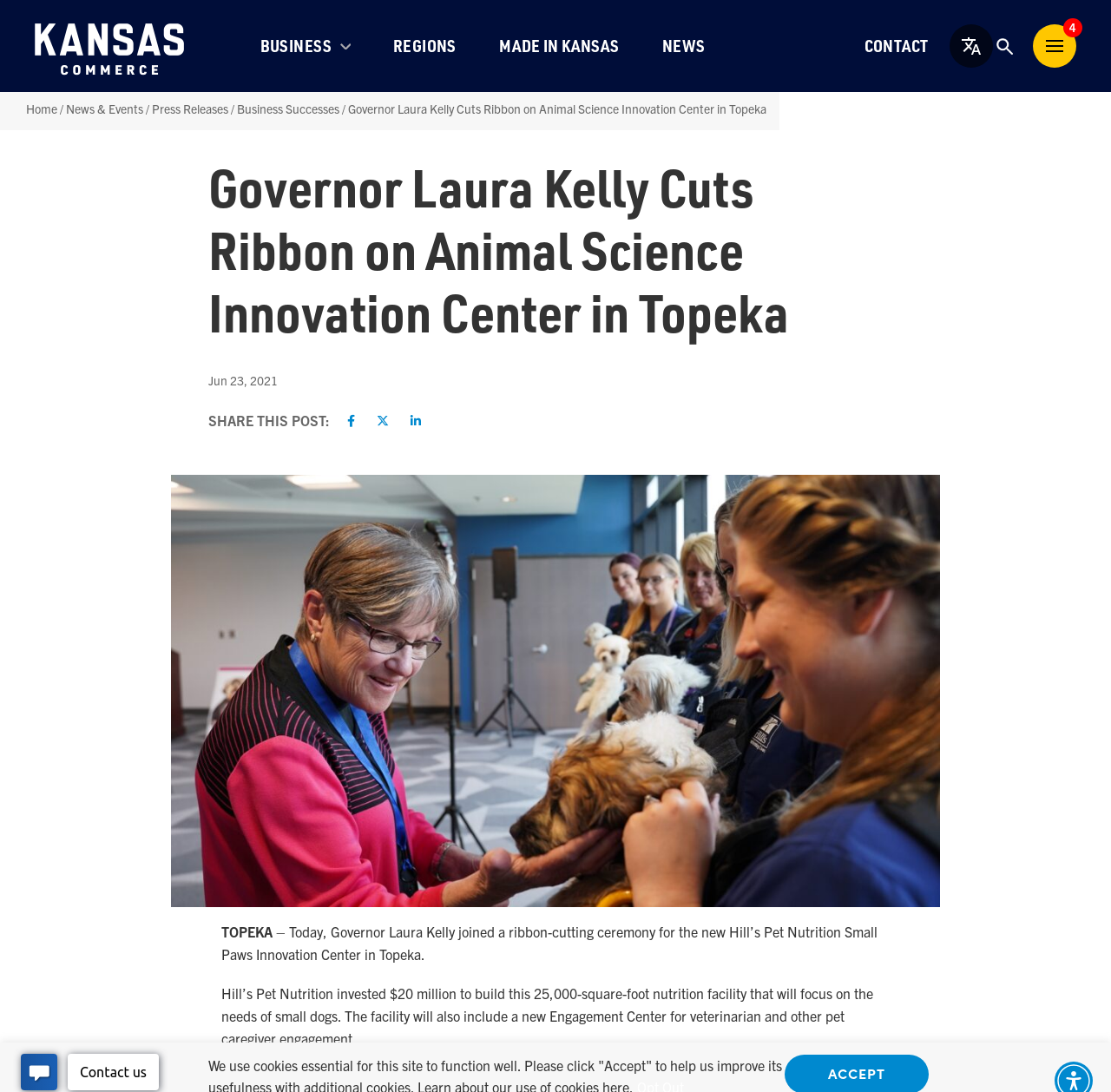Given the element description "Contact" in the screenshot, predict the bounding box coordinates of that UI element.

[0.759, 0.004, 0.855, 0.08]